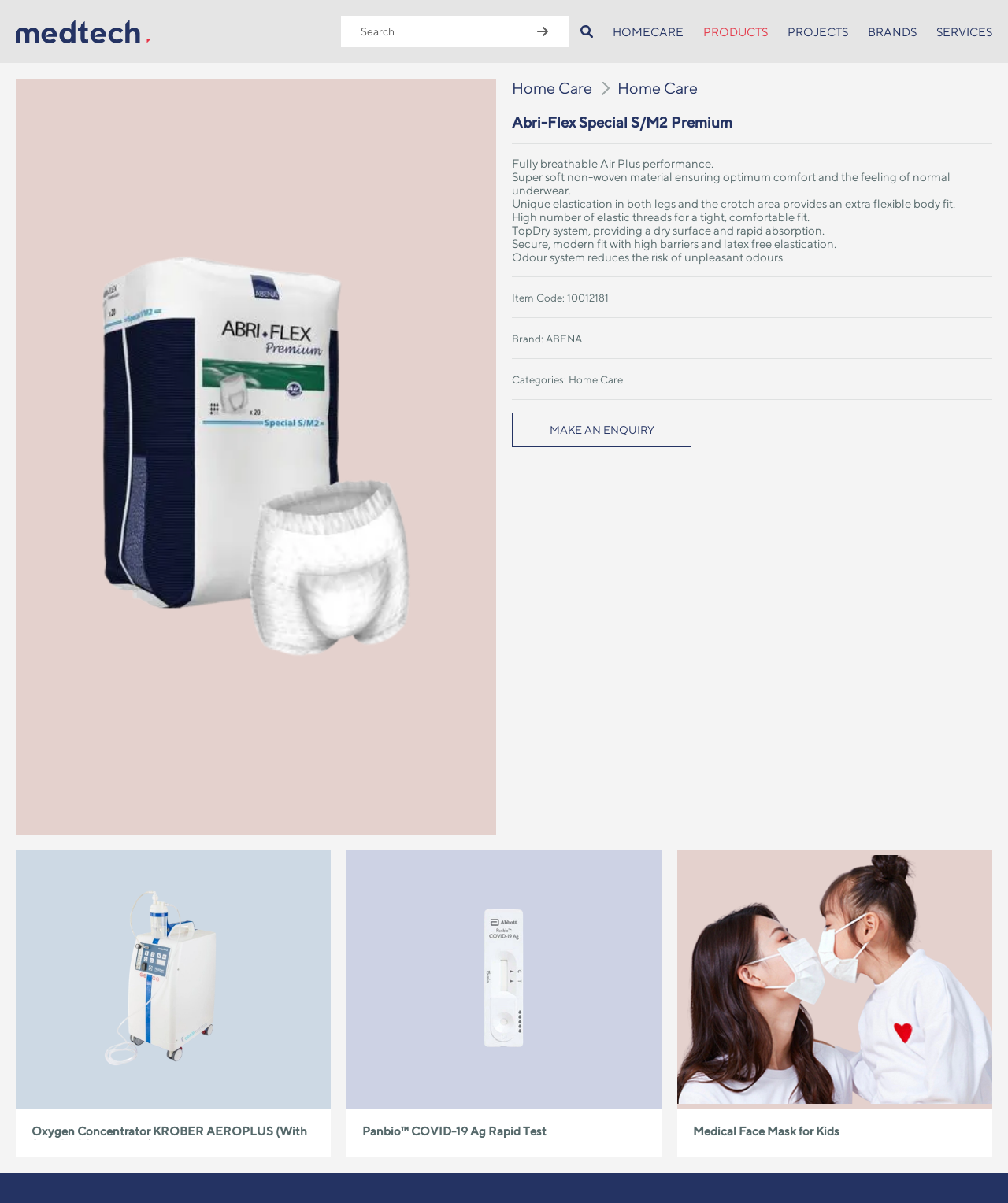Please identify the coordinates of the bounding box for the clickable region that will accomplish this instruction: "Search for products".

[0.501, 0.021, 0.637, 0.031]